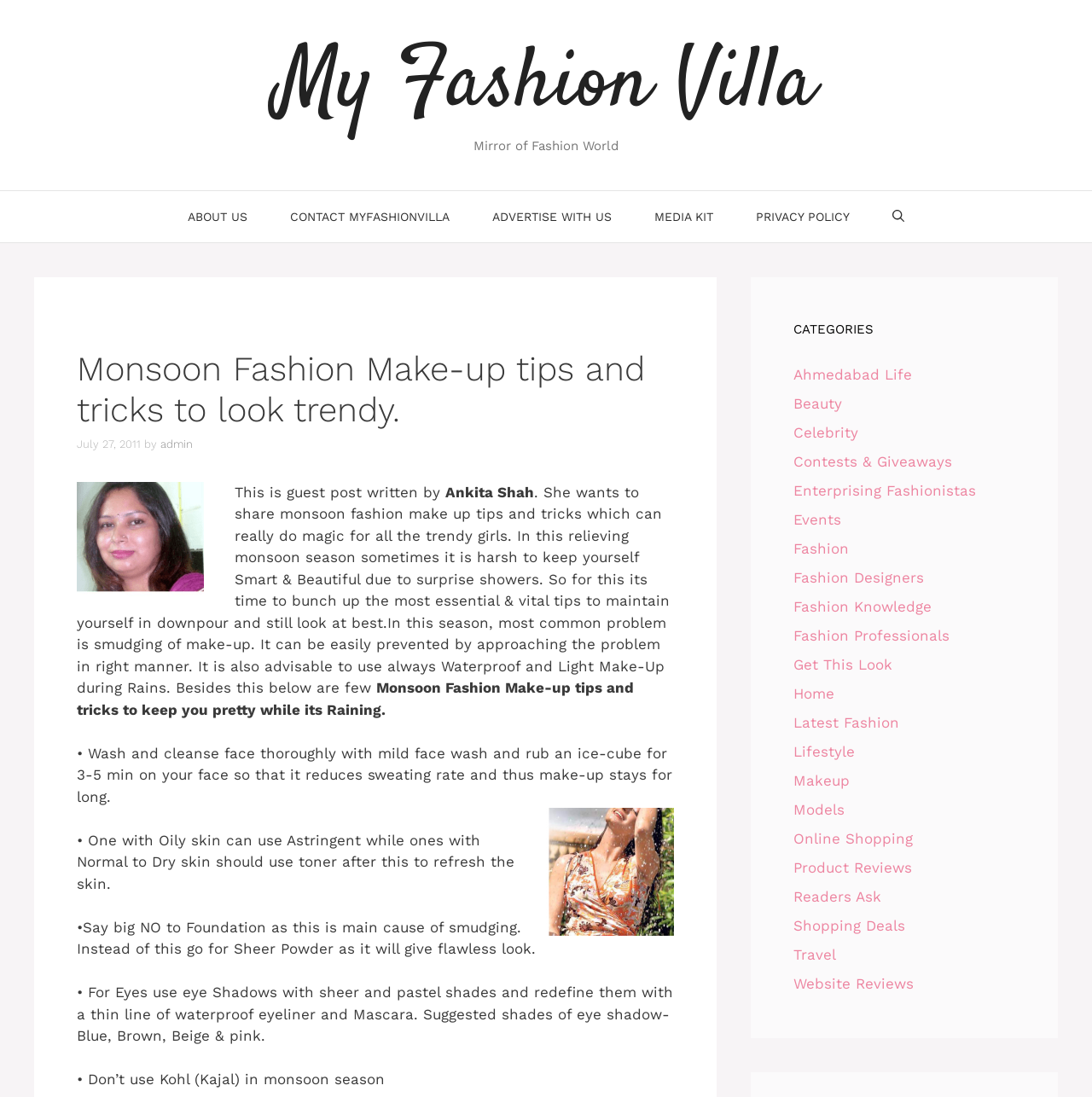Find and specify the bounding box coordinates that correspond to the clickable region for the instruction: "Visit the 'My Fashion Villa' website".

[0.253, 0.023, 0.747, 0.133]